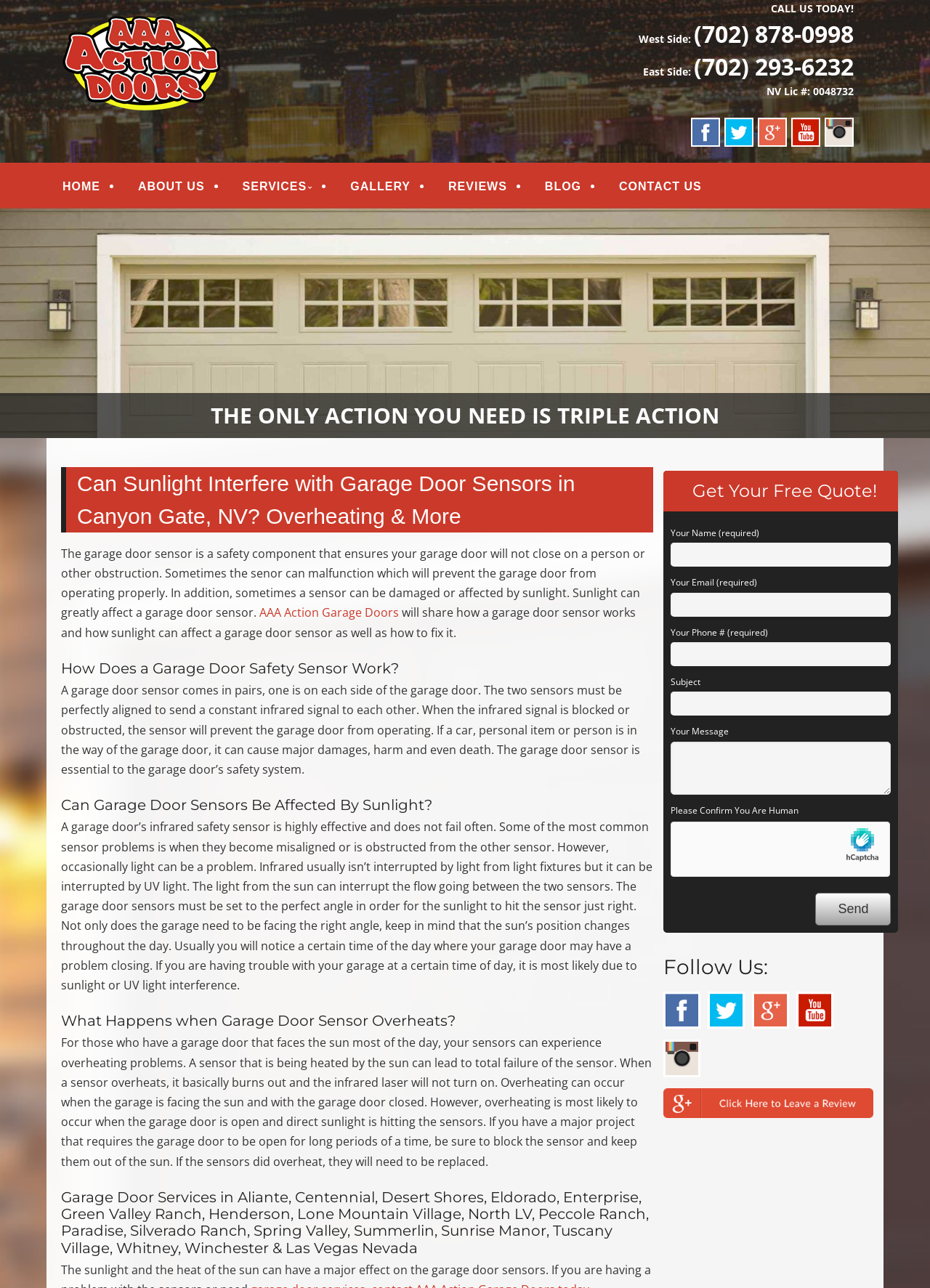Please provide a detailed answer to the question below based on the screenshot: 
What is the purpose of a garage door sensor?

According to the webpage, the garage door sensor is a safety component that ensures the garage door will not close on a person or other obstruction, preventing harm and damage.